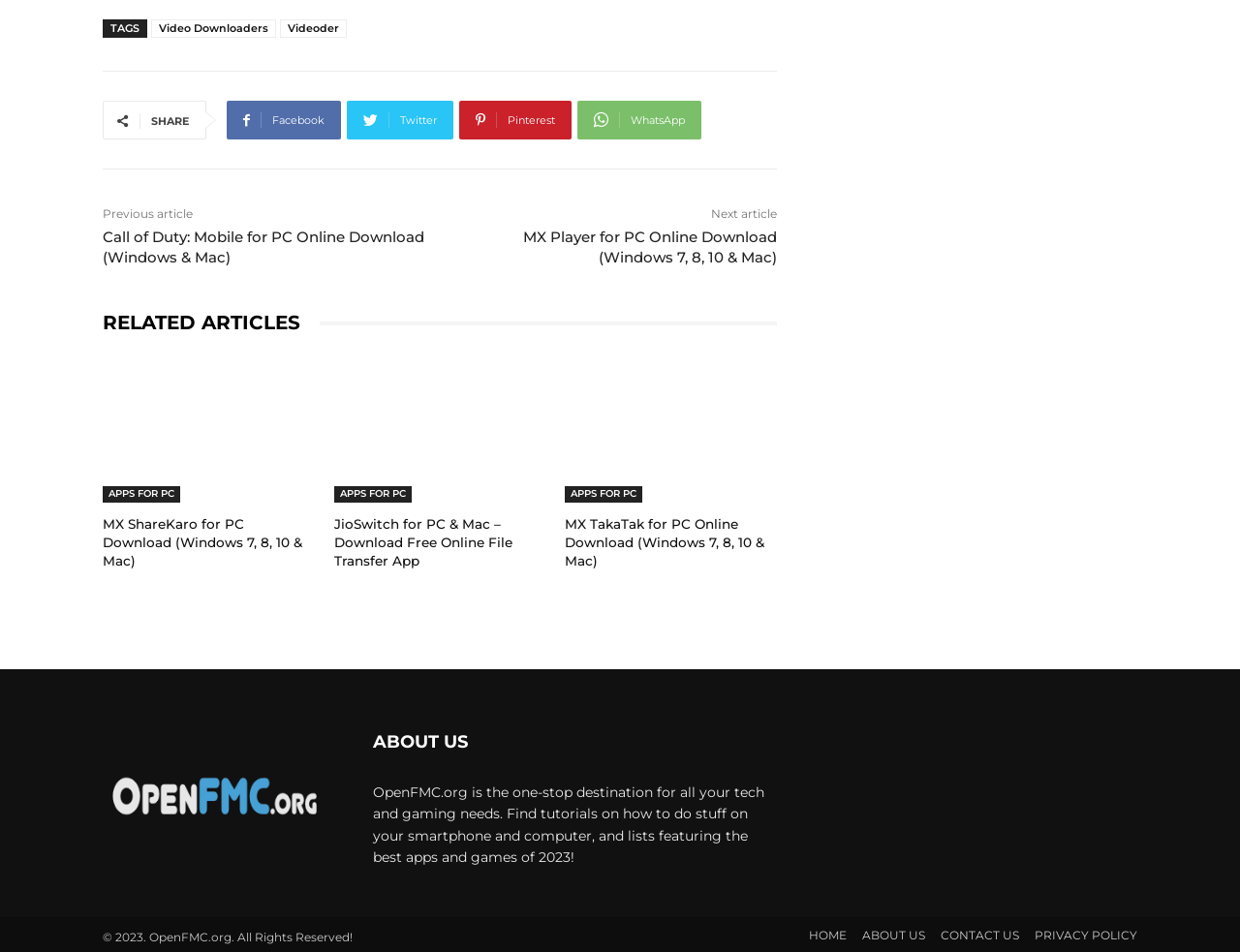Please pinpoint the bounding box coordinates for the region I should click to adhere to this instruction: "Visit openfmc.org".

[0.083, 0.795, 0.263, 0.873]